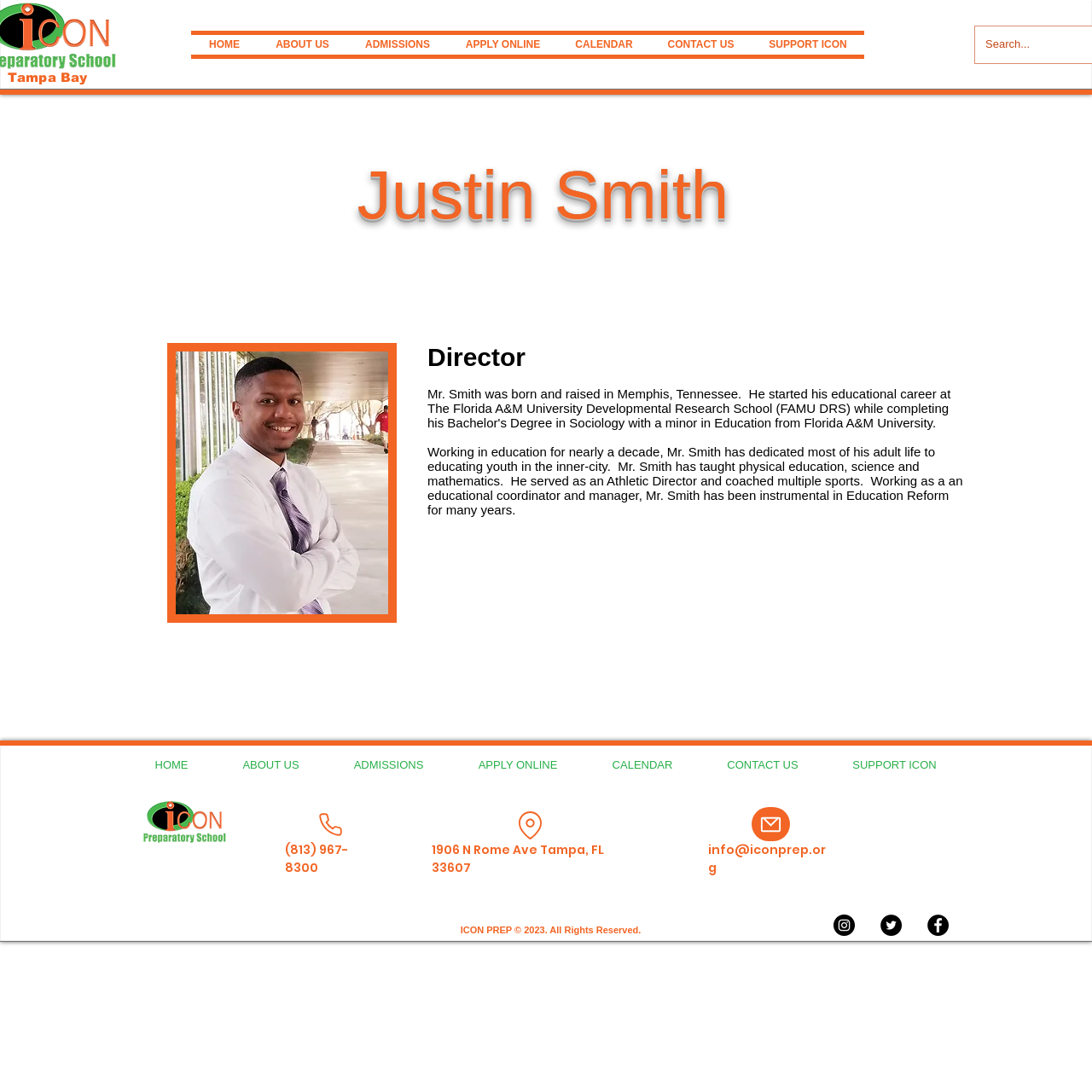Summarize the webpage with intricate details.

The webpage is about Icon Preparatory School, a school that educates over 200 children in grades K-6 in Tampa, Florida. At the top of the page, there is a navigation menu with links to different sections of the website, including "HOME", "ABOUT US", "ADMISSIONS", "APPLY ONLINE", "CALENDAR", "CONTACT US", and "SUPPORT ICON". 

Below the navigation menu, there is a heading that reads "Justin Smith", followed by a paragraph of text that describes Mr. Smith's background and experience in education. 

On the left side of the page, there is a main content area that takes up most of the page. On the right side, there are three buttons: "Phone", "Location", and "Mail", each with corresponding headings that display the school's contact information. 

At the bottom of the page, there is a footer section that contains a copyright notice, a social media bar with links to Instagram, Twitter, and Facebook, and a search box. The social media links are accompanied by their respective icons.